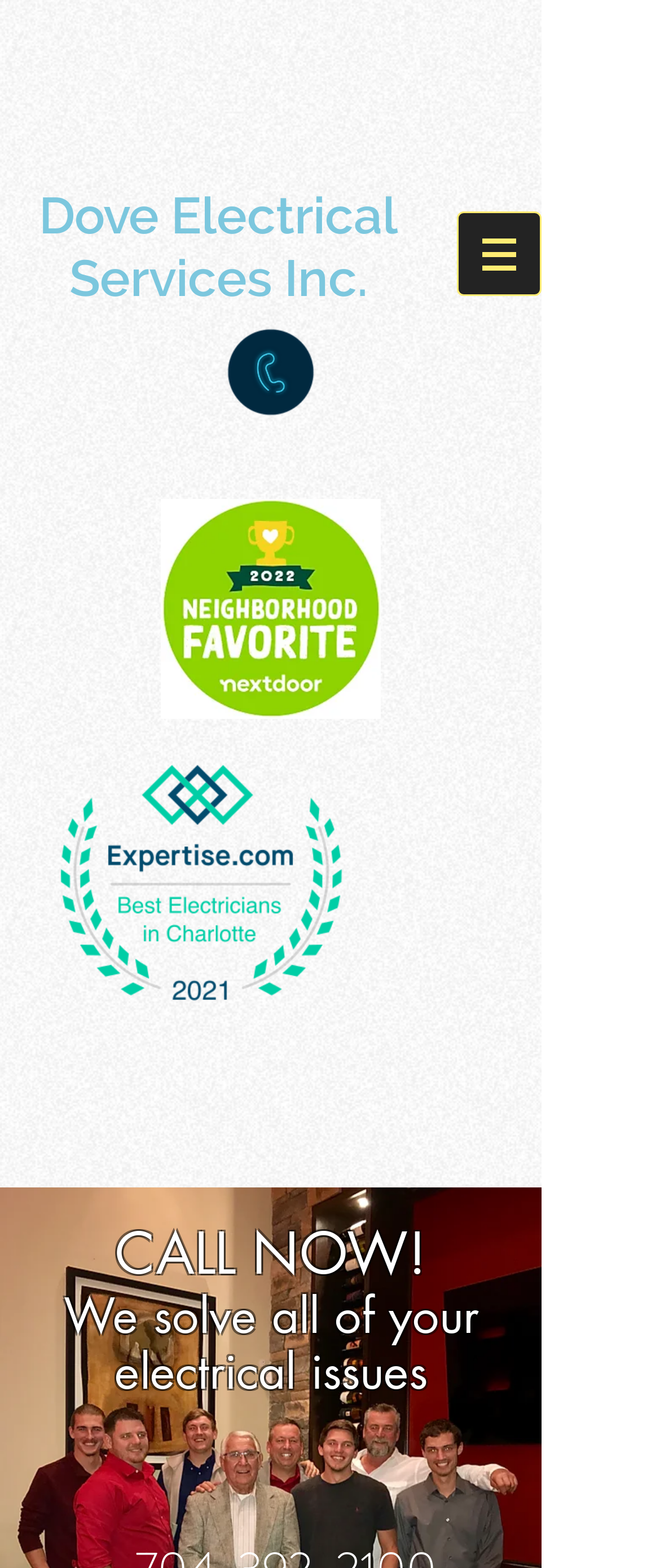Describe the webpage meticulously, covering all significant aspects.

The webpage is about Dove Electrical Services, a trusted and licensed electrician company serving the Charlotte area. At the top, there is a heading that displays the company name, "Dove Electrical Services Inc.", which is also a clickable link. To the right of the company name, there is a navigation menu labeled "Site" with a button that has a popup menu.

Below the company name, there is an iframe that takes up a significant portion of the page. Above the iframe, there is an image located roughly in the middle of the page. To the right of the image, there is a digital sticker with the text "DigitalSticker_2022.jpg".

At the bottom of the page, there are three headings stacked on top of each other. The first heading says "CALL NOW!", the second heading reads "We solve all of your electrical issues", and the third heading contains a blank character. These headings are positioned near the bottom left of the page.